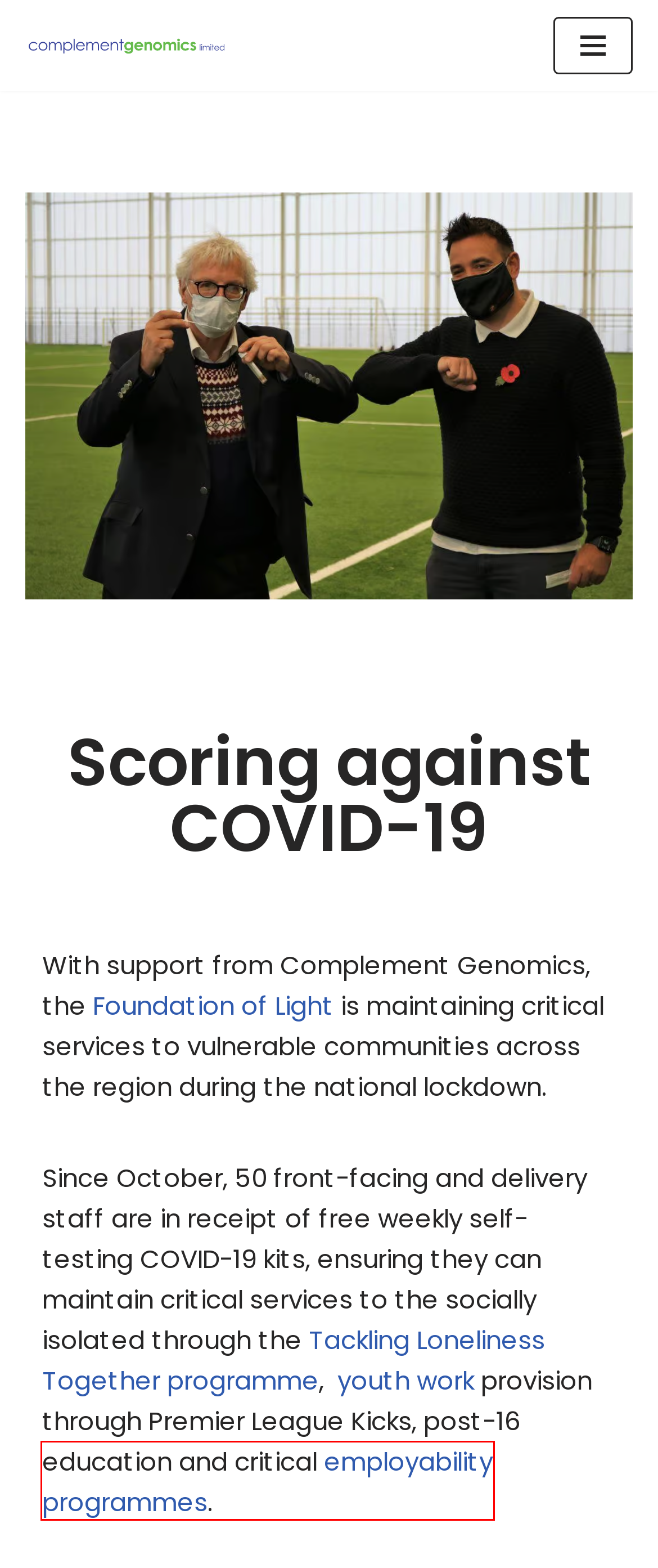You are presented with a screenshot of a webpage containing a red bounding box around a particular UI element. Select the best webpage description that matches the new webpage after clicking the element within the bounding box. Here are the candidates:
A. About Us - Complement Genomics
B. September, 2020 - Complement Genomics
C. Cookie Policy (UK) - Complement Genomics
D. Order a test - Complement Genomics
E. Our Brands - Complement Genomics
F. Foundation of Light
G. Home - Complement Genomics
H. Learners in the driving seat

H